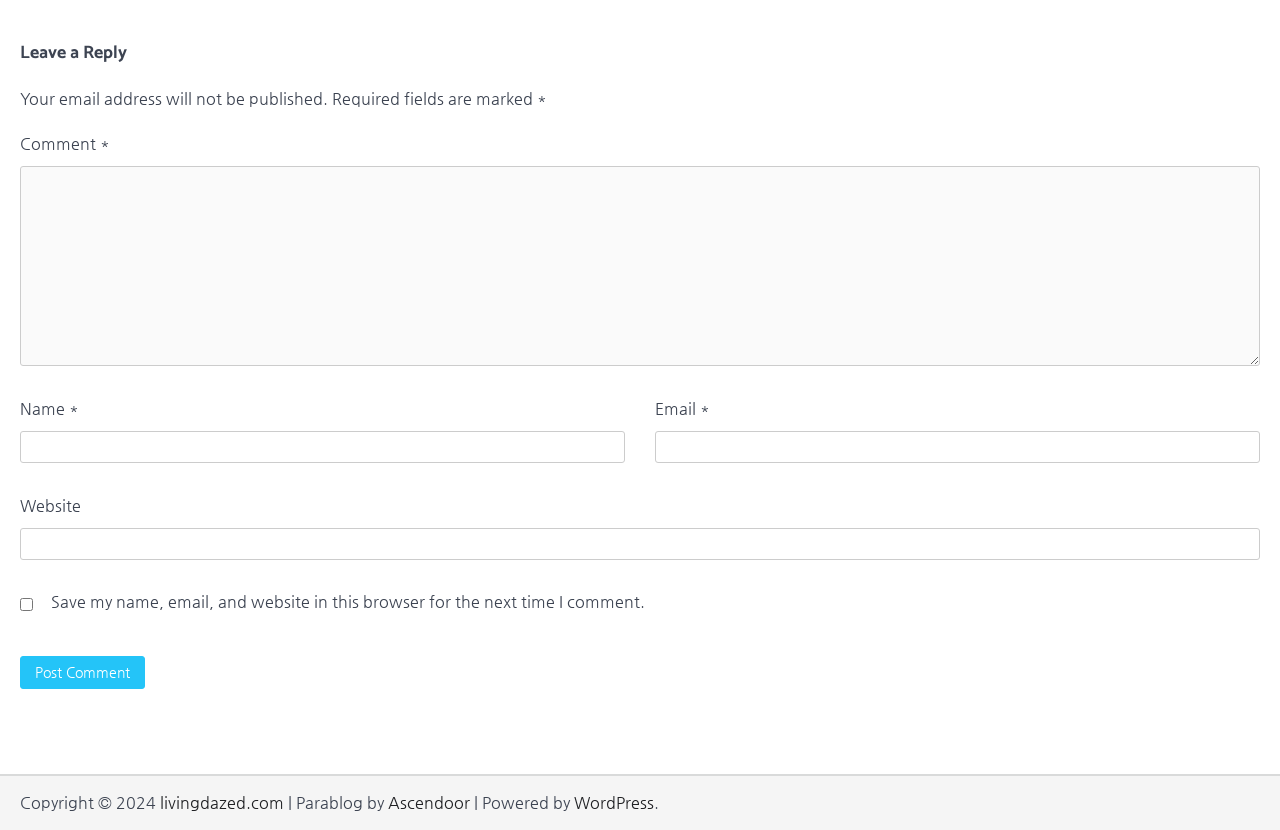Respond with a single word or phrase to the following question:
What information is required to post a comment?

Name, email, and comment